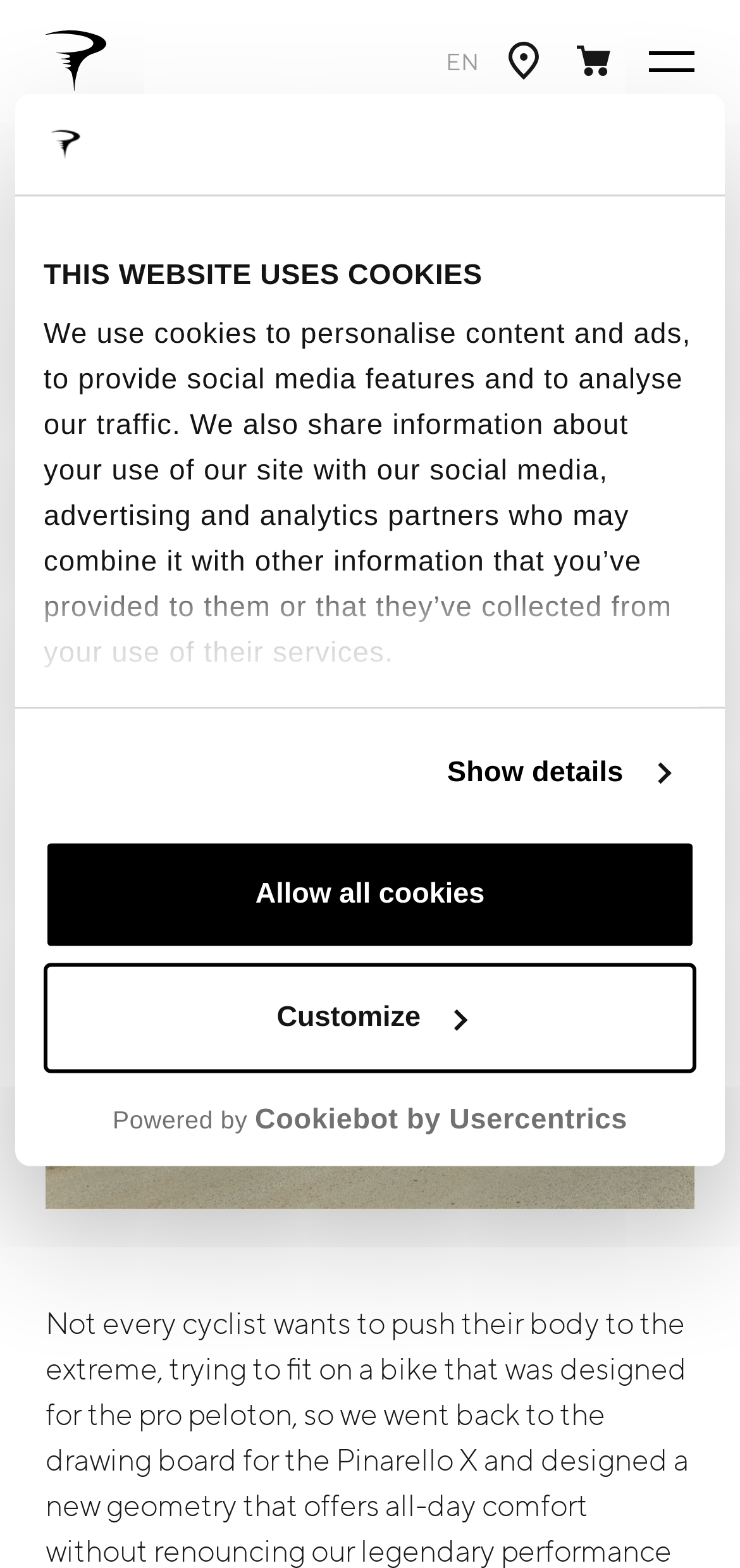Identify the bounding box of the HTML element described here: "Powered by Cookiebot by Usercentrics". Provide the coordinates as four float numbers between 0 and 1: [left, top, right, bottom].

[0.059, 0.703, 0.941, 0.725]